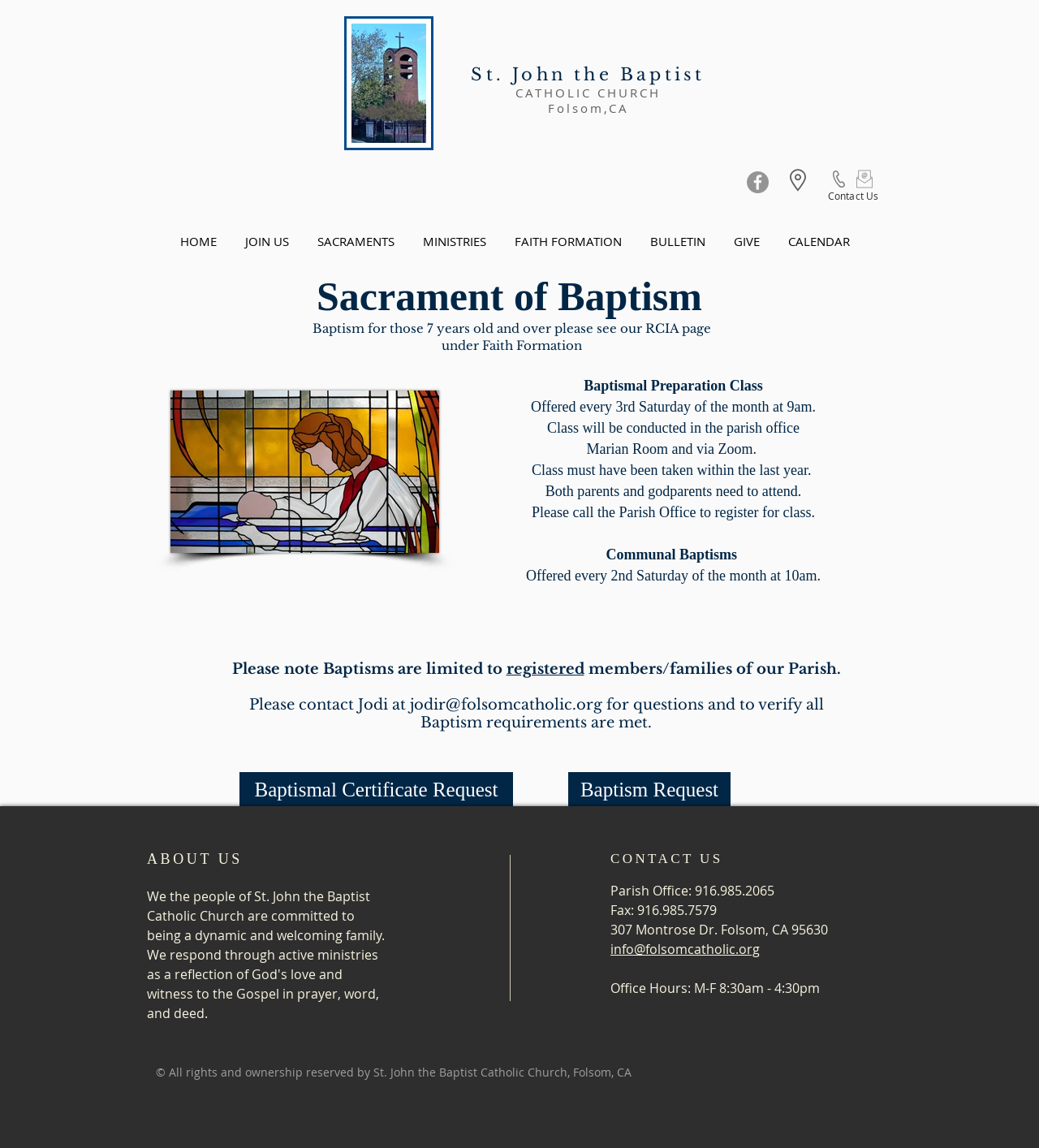Determine the coordinates of the bounding box for the clickable area needed to execute this instruction: "Check the 'About' page".

None